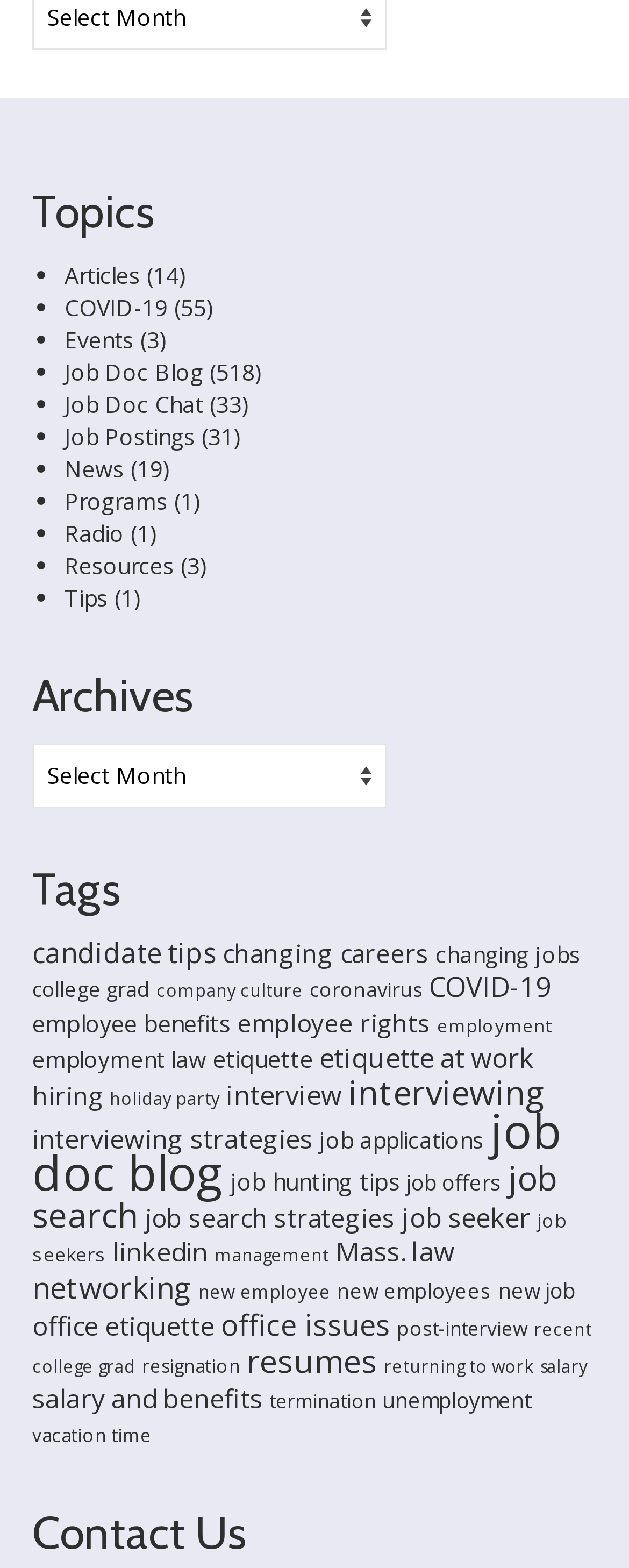Provide the bounding box coordinates of the UI element that matches the description: "News".

[0.103, 0.289, 0.197, 0.309]